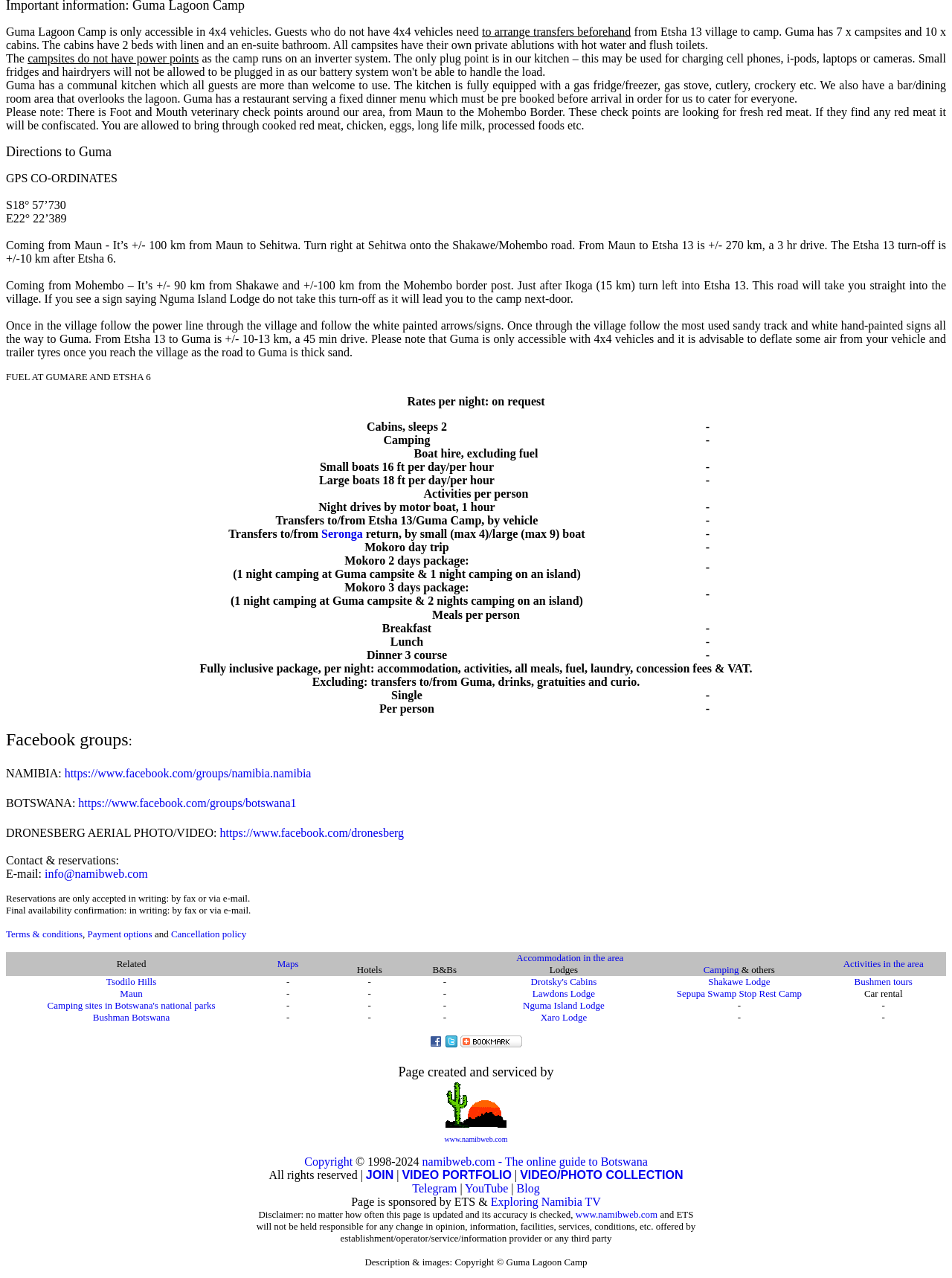Please identify the bounding box coordinates of the element's region that should be clicked to execute the following instruction: "View rates per night". The bounding box coordinates must be four float numbers between 0 and 1, i.e., [left, top, right, bottom].

[0.428, 0.309, 0.572, 0.319]